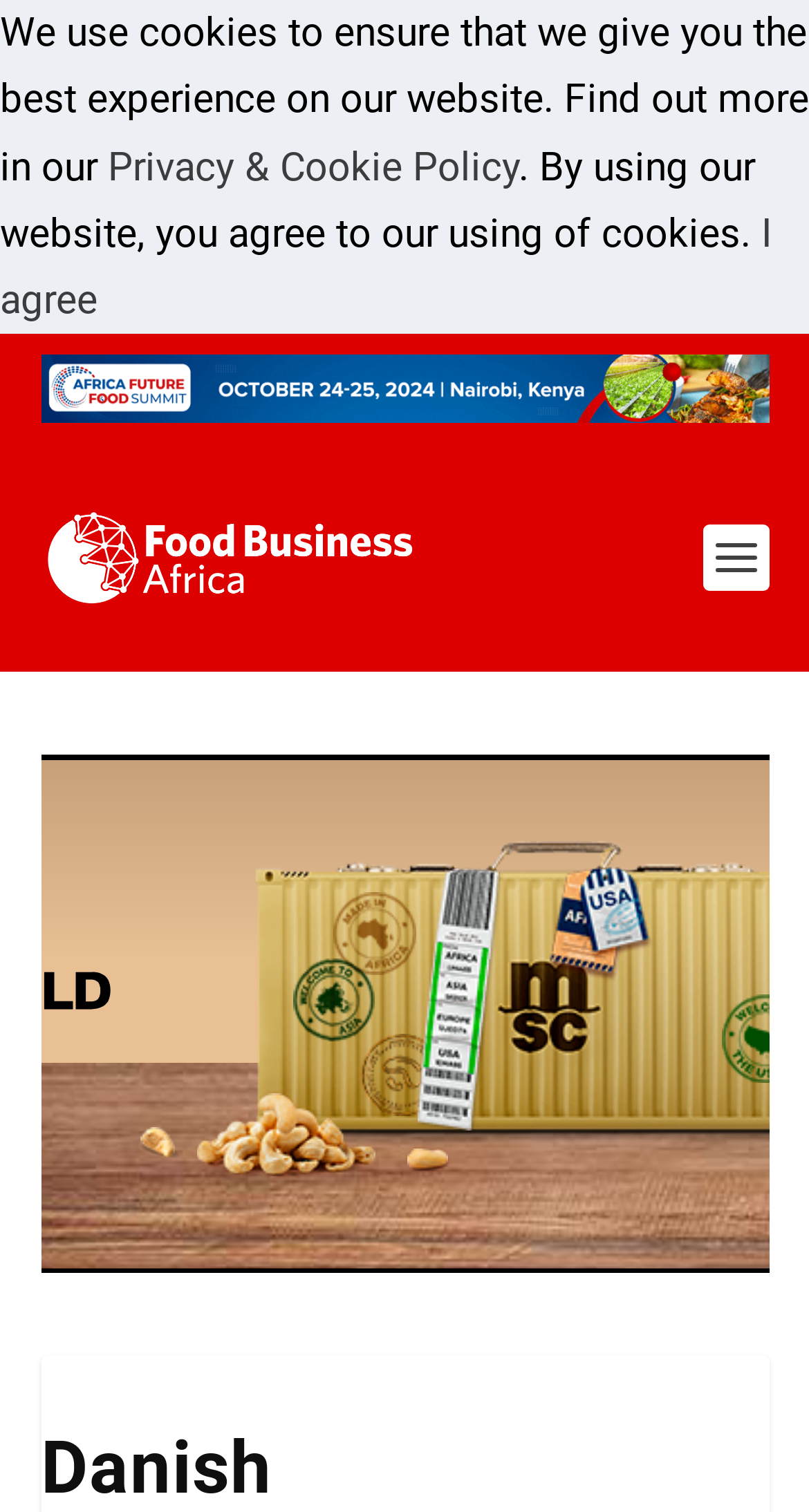Determine the bounding box coordinates in the format (top-left x, top-left y, bottom-right x, bottom-right y). Ensure all values are floating point numbers between 0 and 1. Identify the bounding box of the UI element described by: alt="Food Business Africa Magazine"

[0.05, 0.335, 0.516, 0.403]